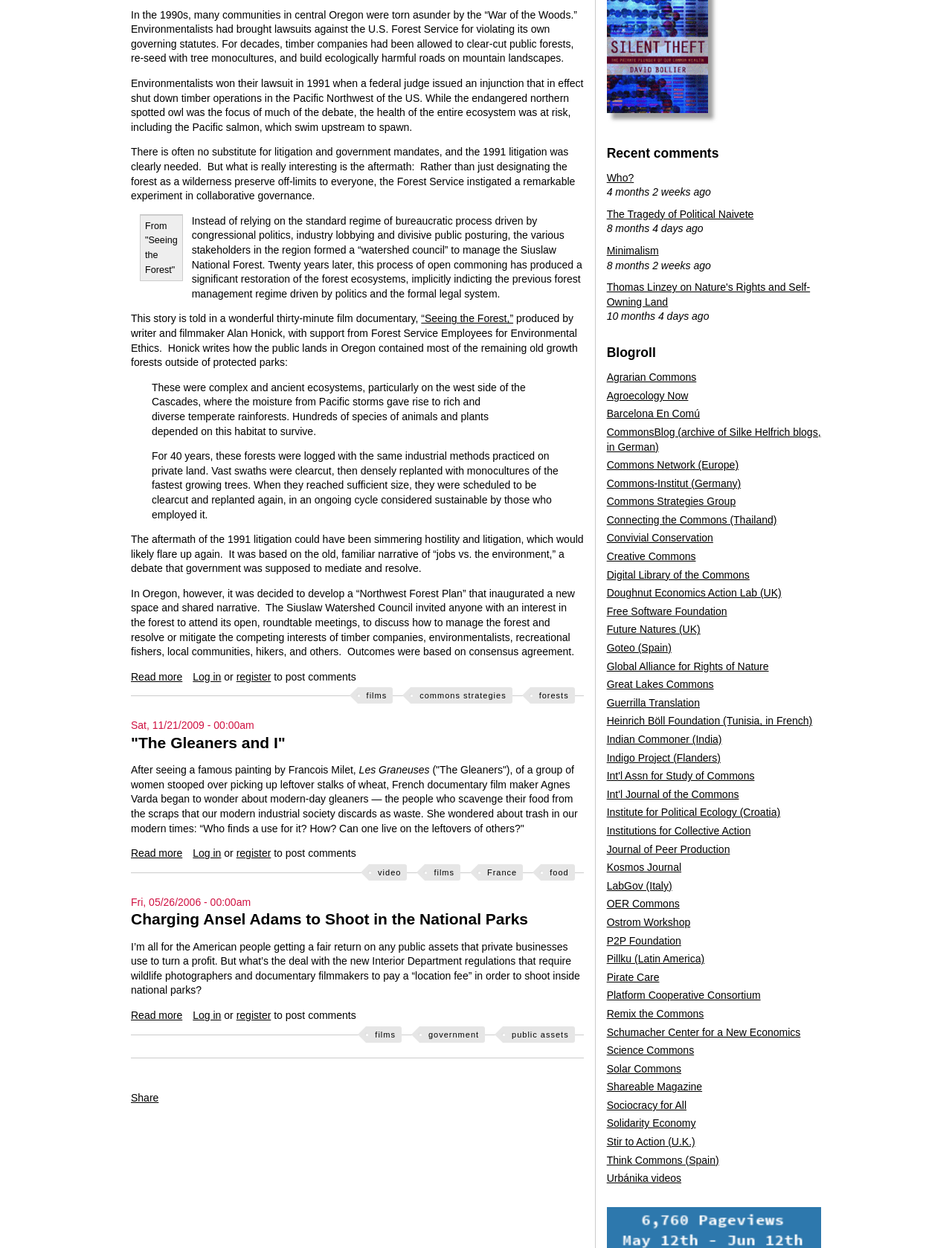Pinpoint the bounding box coordinates of the area that should be clicked to complete the following instruction: "Browse the 'Beauty' category". The coordinates must be given as four float numbers between 0 and 1, i.e., [left, top, right, bottom].

None